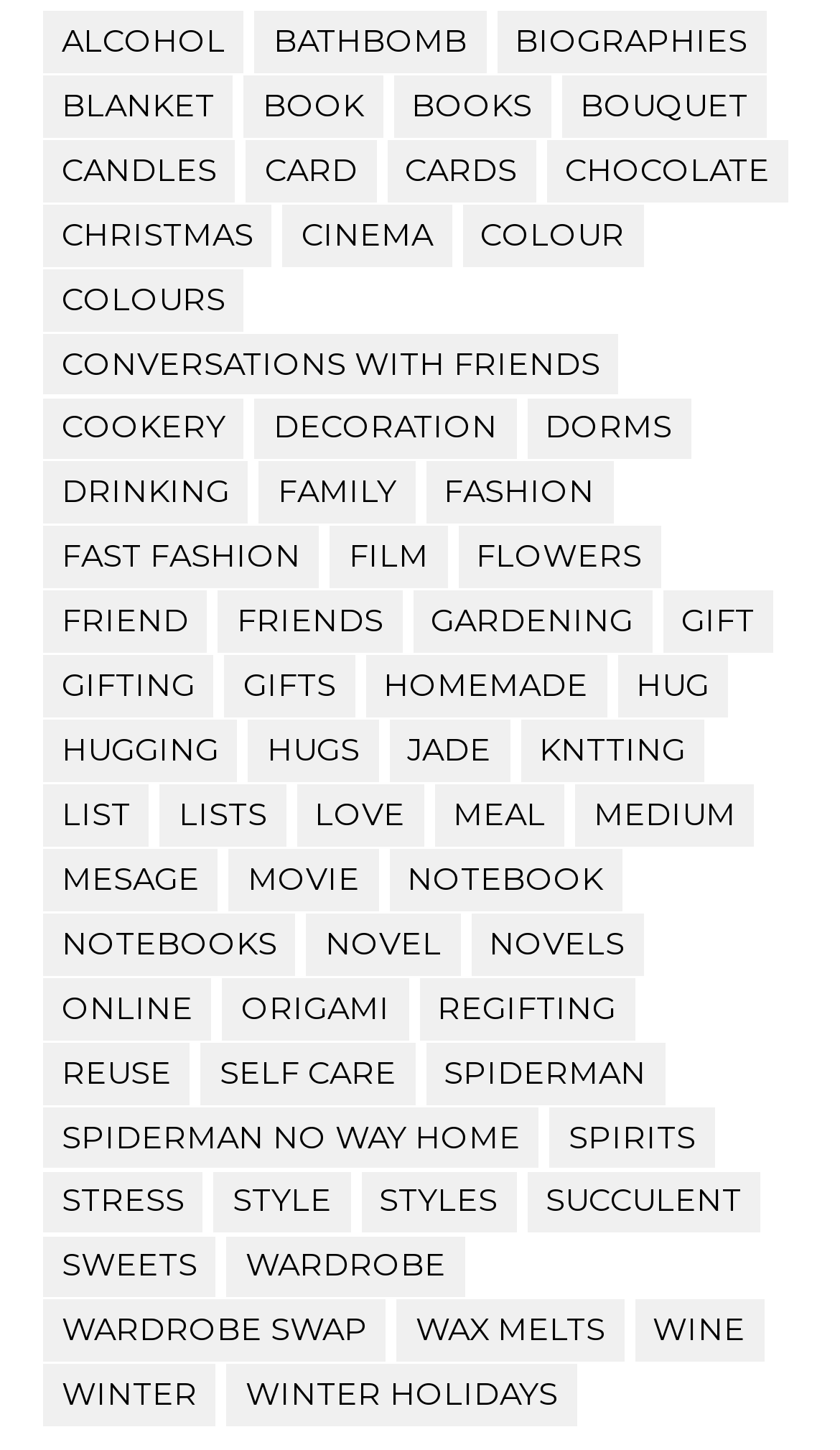Give a succinct answer to this question in a single word or phrase: 
Are there any links related to books?

Yes